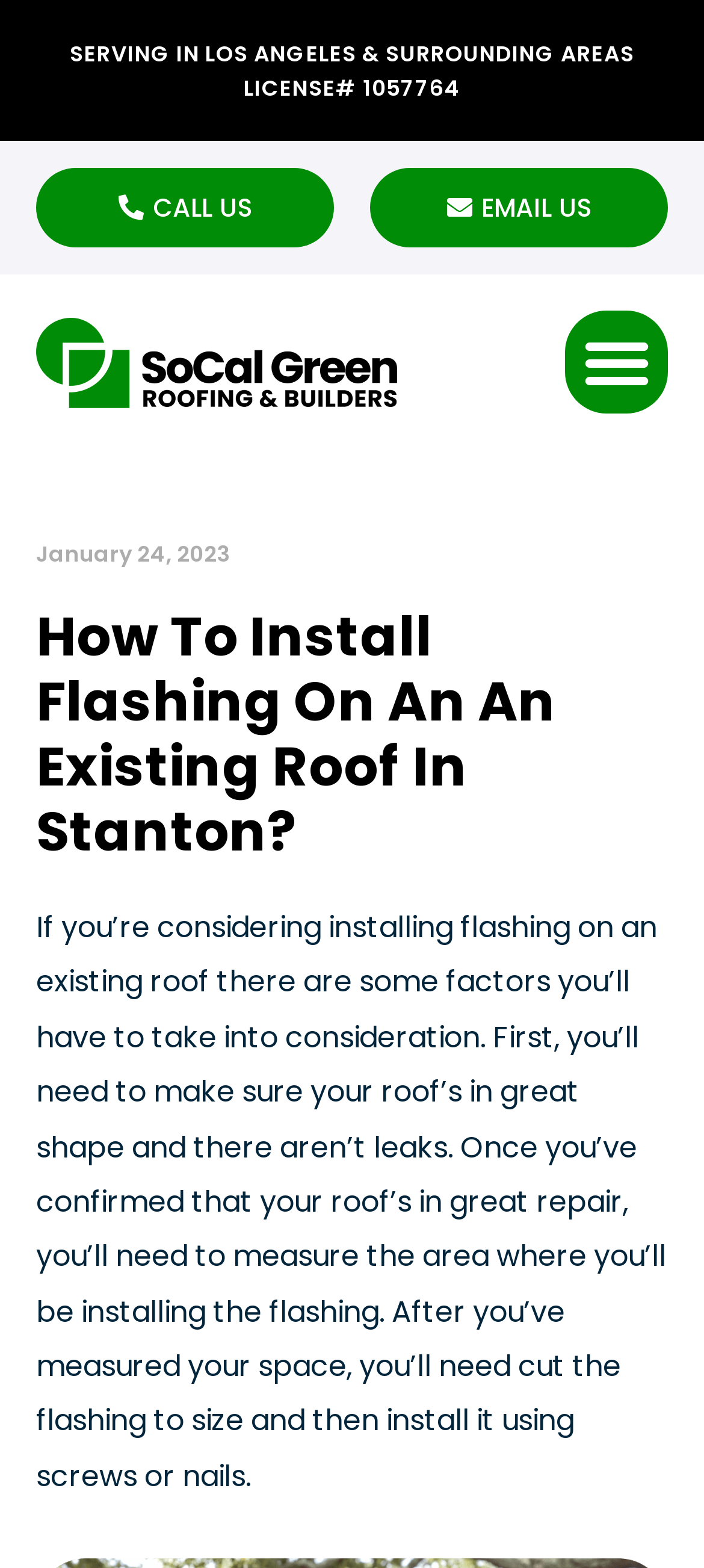Answer the question using only a single word or phrase: 
What is the date of the latest article?

January 24, 2023